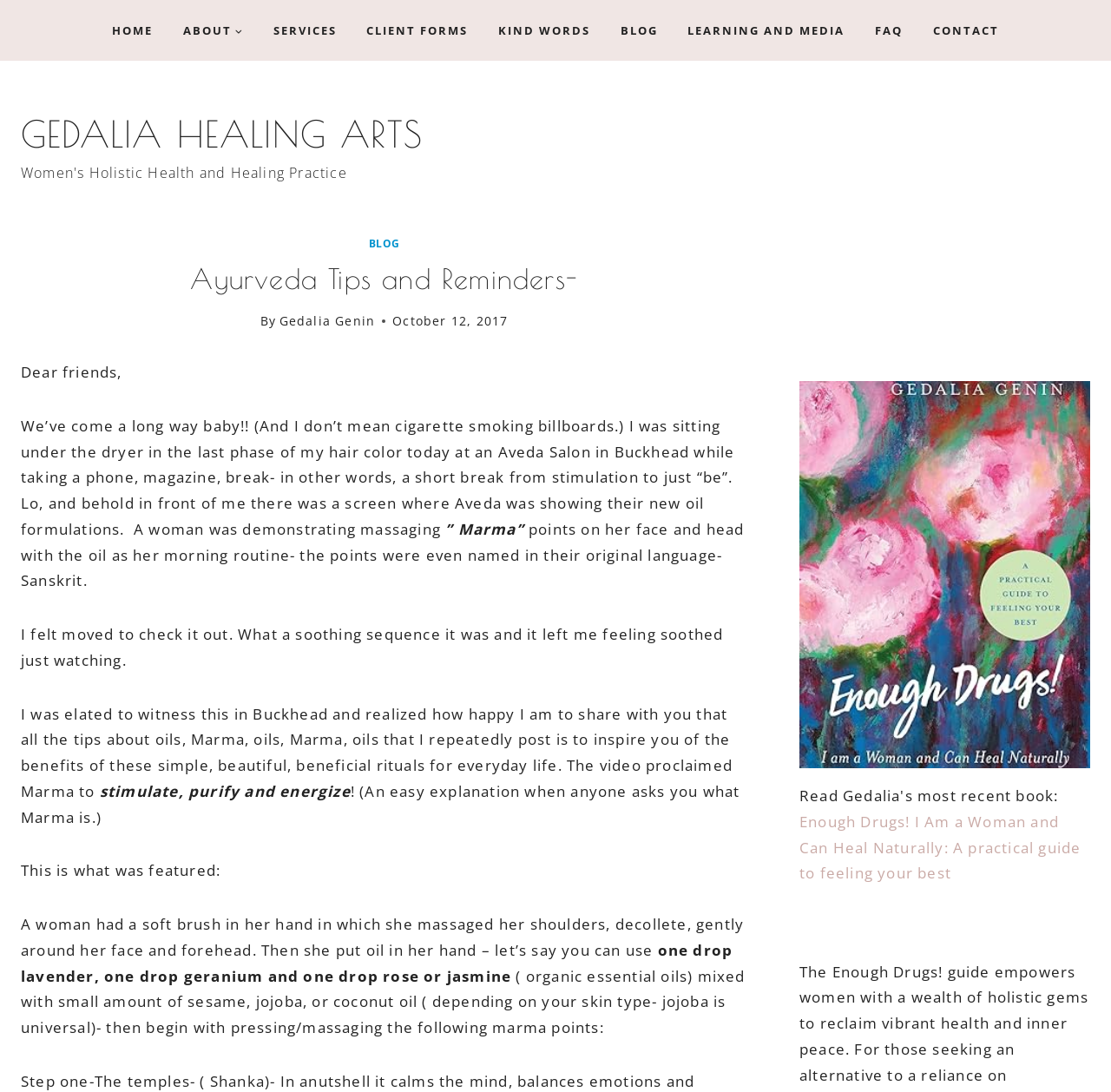Please locate the bounding box coordinates of the element that should be clicked to complete the given instruction: "Learn more about the book 'Enough Drugs! I Am a Woman and Can Heal Naturally'".

[0.72, 0.743, 0.973, 0.809]